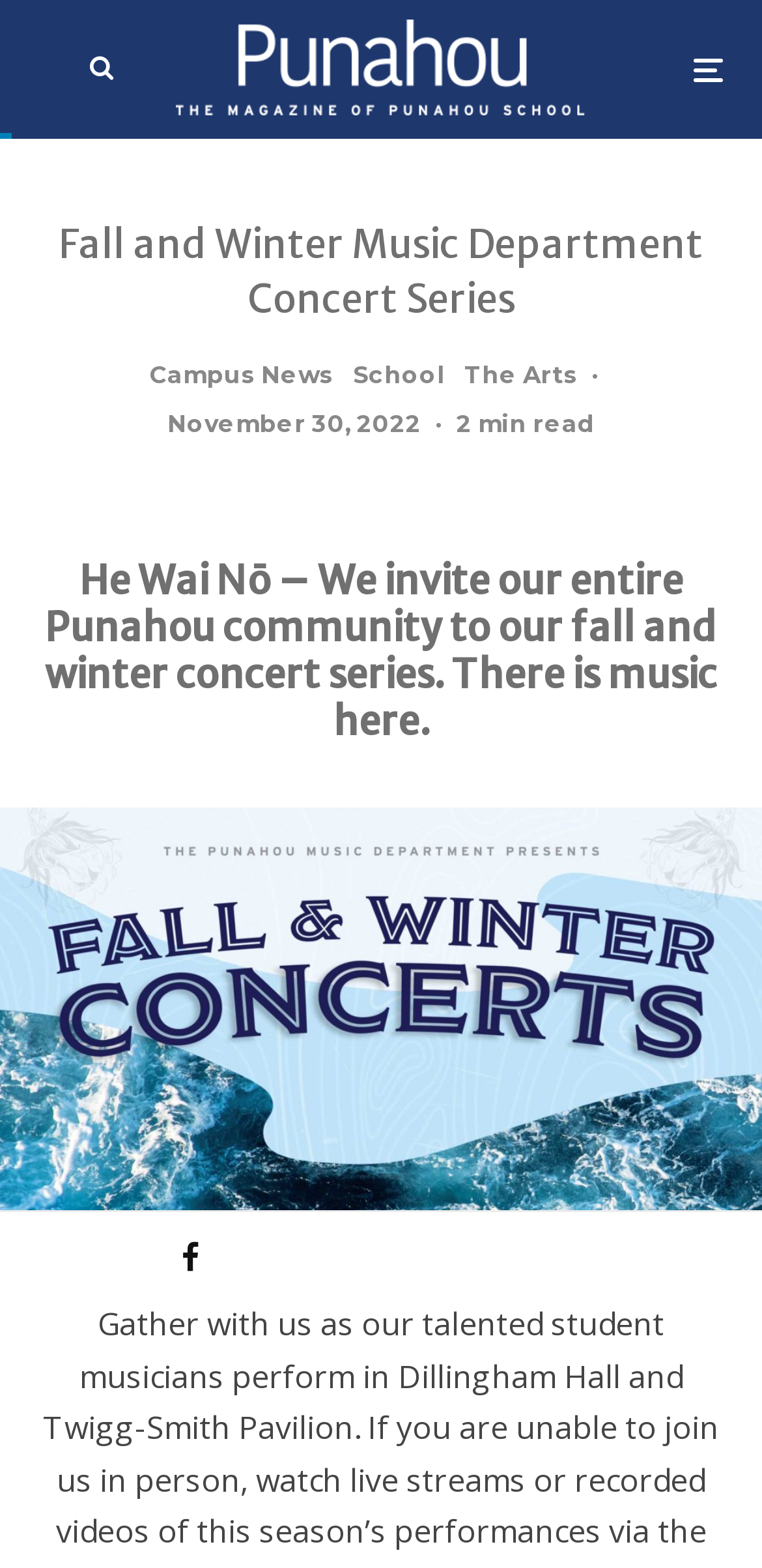Describe all the key features of the webpage in detail.

The webpage is about the Fall and Winter Music Department Concert Series at Punahou School. At the top left, there is a navigation menu with three links: a home icon, "The Magazine of Punahou School" with an accompanying image, and an empty link. 

Below the navigation menu, the main title "Fall and Winter Music Department Concert Series" is prominently displayed. Underneath the title, there are three links: "Campus News", "School", and "The Arts", which are aligned horizontally. 

To the right of these links, there is a time indicator showing "November 30, 2022" and a text "2 min read" indicating the reading time of the article. 

The main content of the webpage starts with a heading "He Wai Nō – We invite our entire Punahou community to our fall and winter concert series. There is music here." Below this heading, there is a large figure or image that spans the entire width of the page. 

At the bottom left of the page, there is a "Share" link.